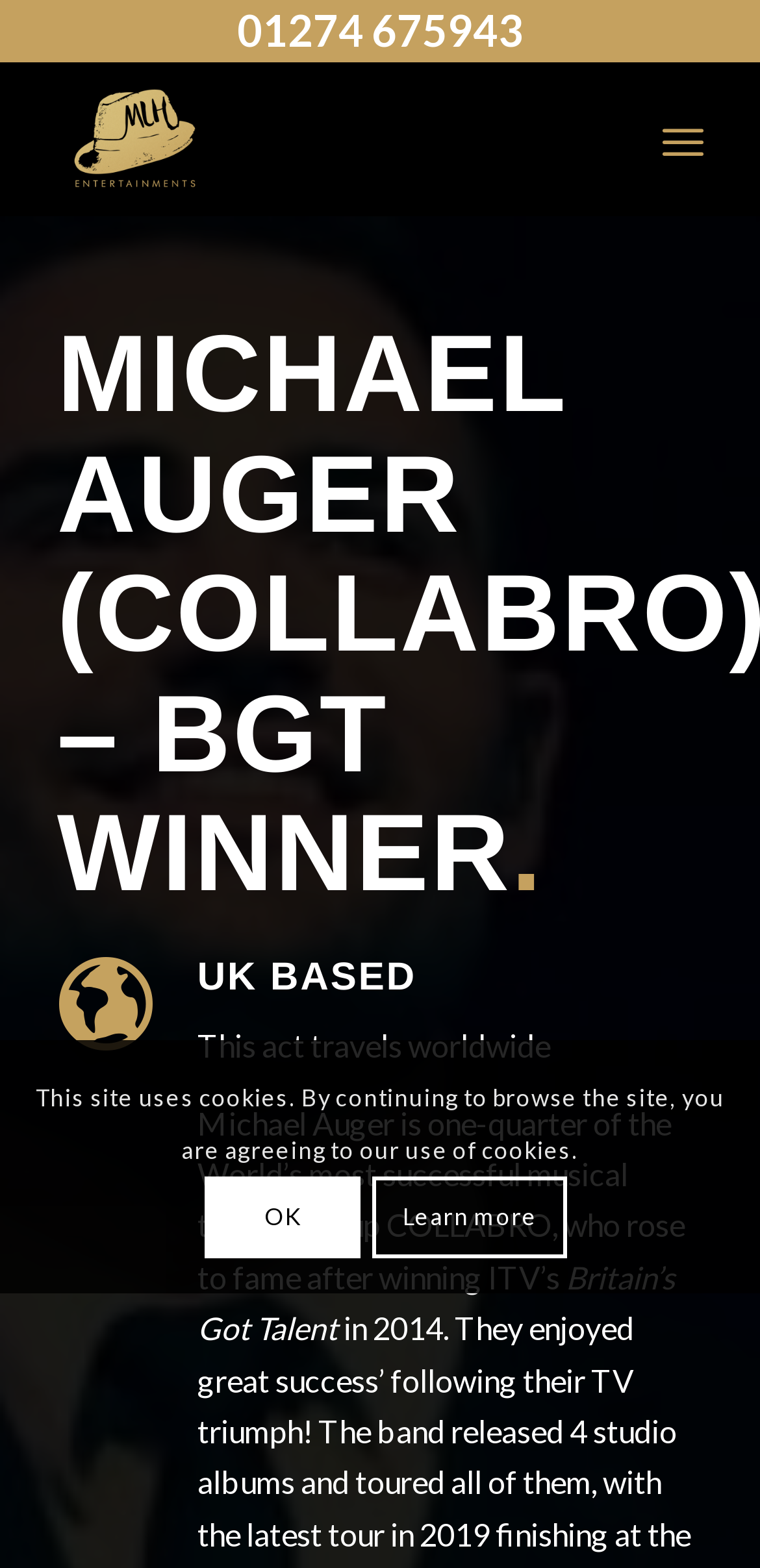What is the name of Michael Auger's management company?
Answer the question in a detailed and comprehensive manner.

The webpage has a link to My Little Hat Entertainments, which is likely to be Michael Auger's management company based on its presence on the webpage.